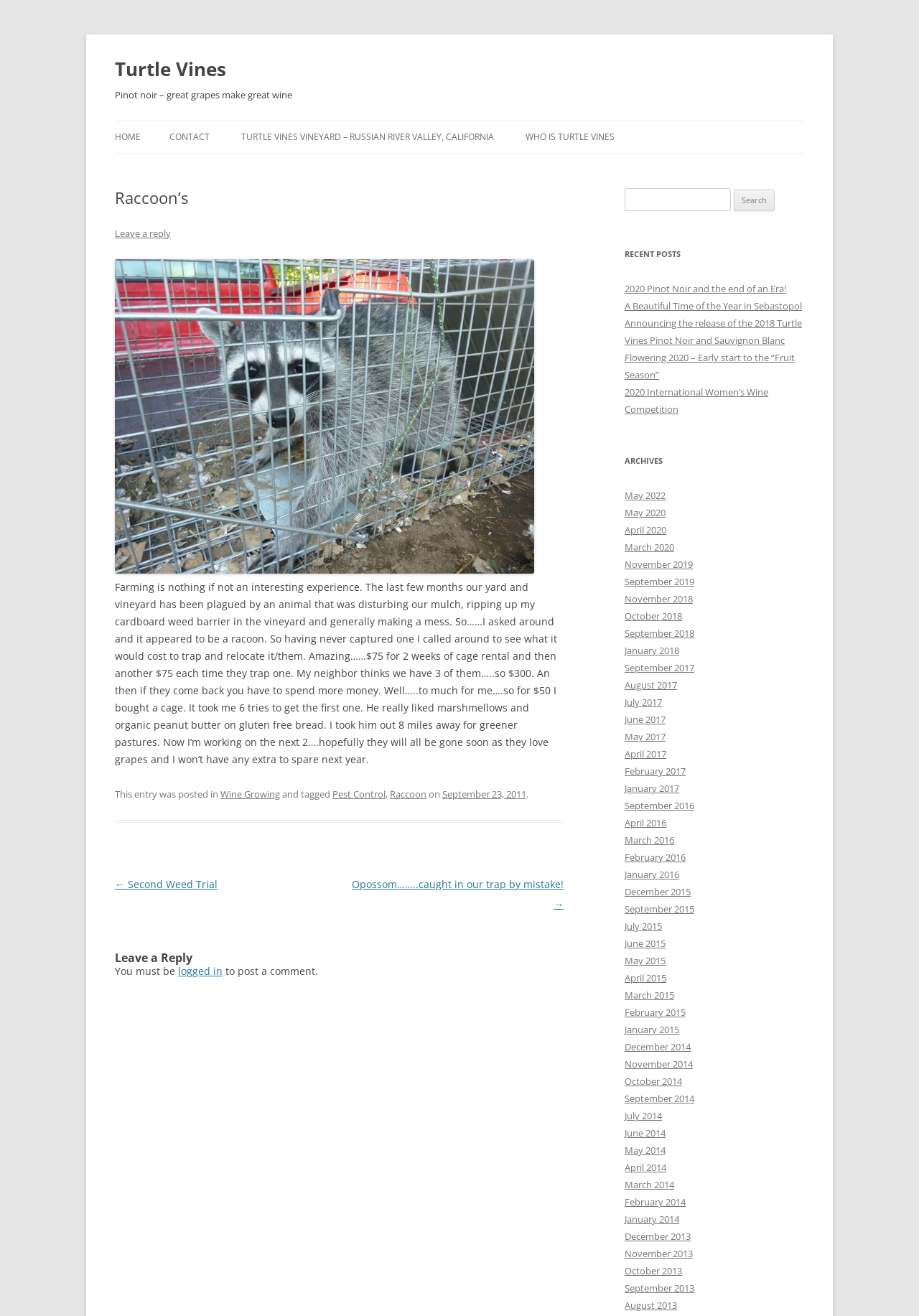Could you find the bounding box coordinates of the clickable area to complete this instruction: "Click the 'HOME' link"?

[0.125, 0.092, 0.153, 0.116]